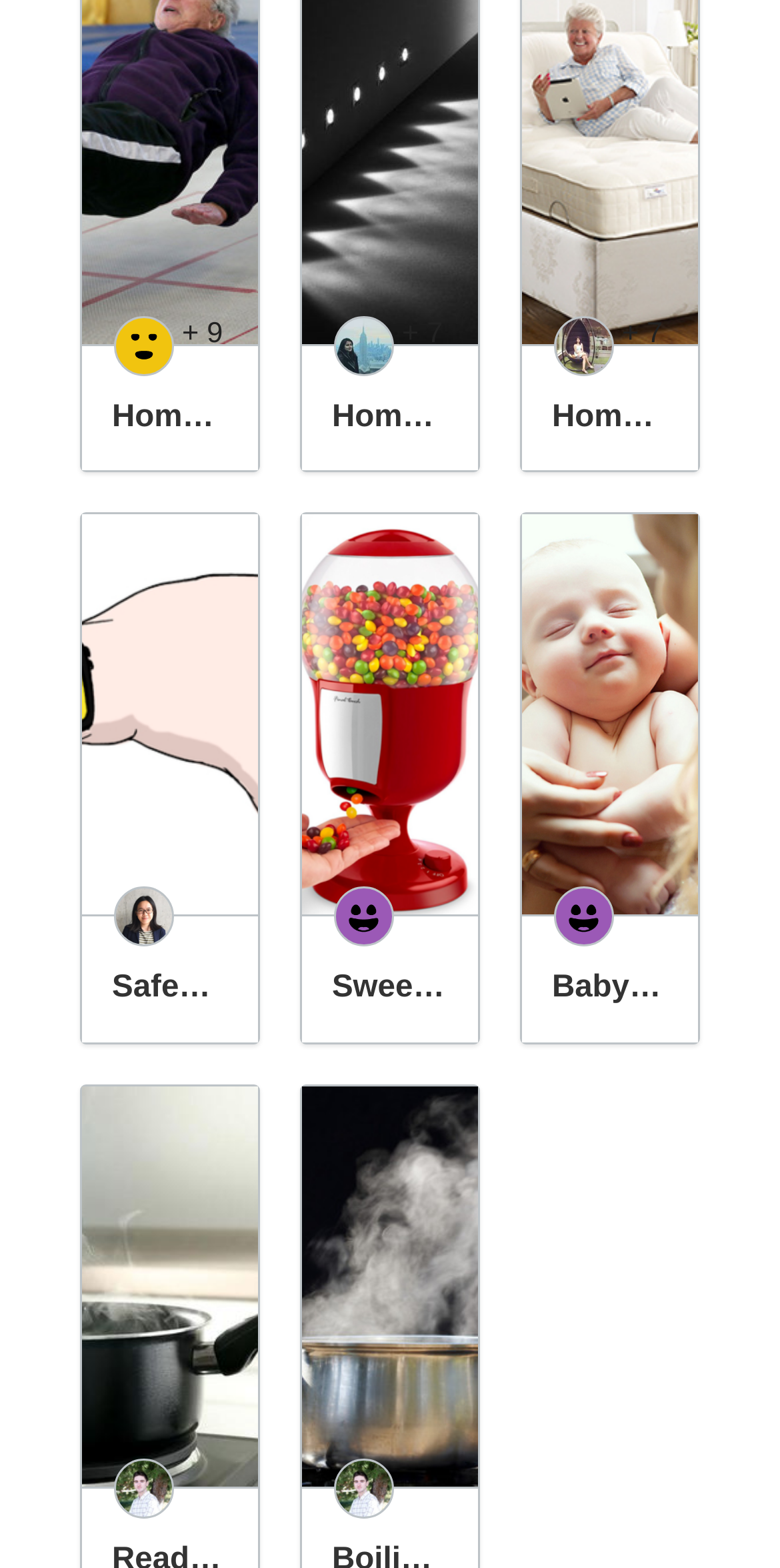Determine the bounding box for the HTML element described here: "alt="Herbert W. Hoover Foundation"". The coordinates should be given as [left, top, right, bottom] with each number being a float between 0 and 1.

None